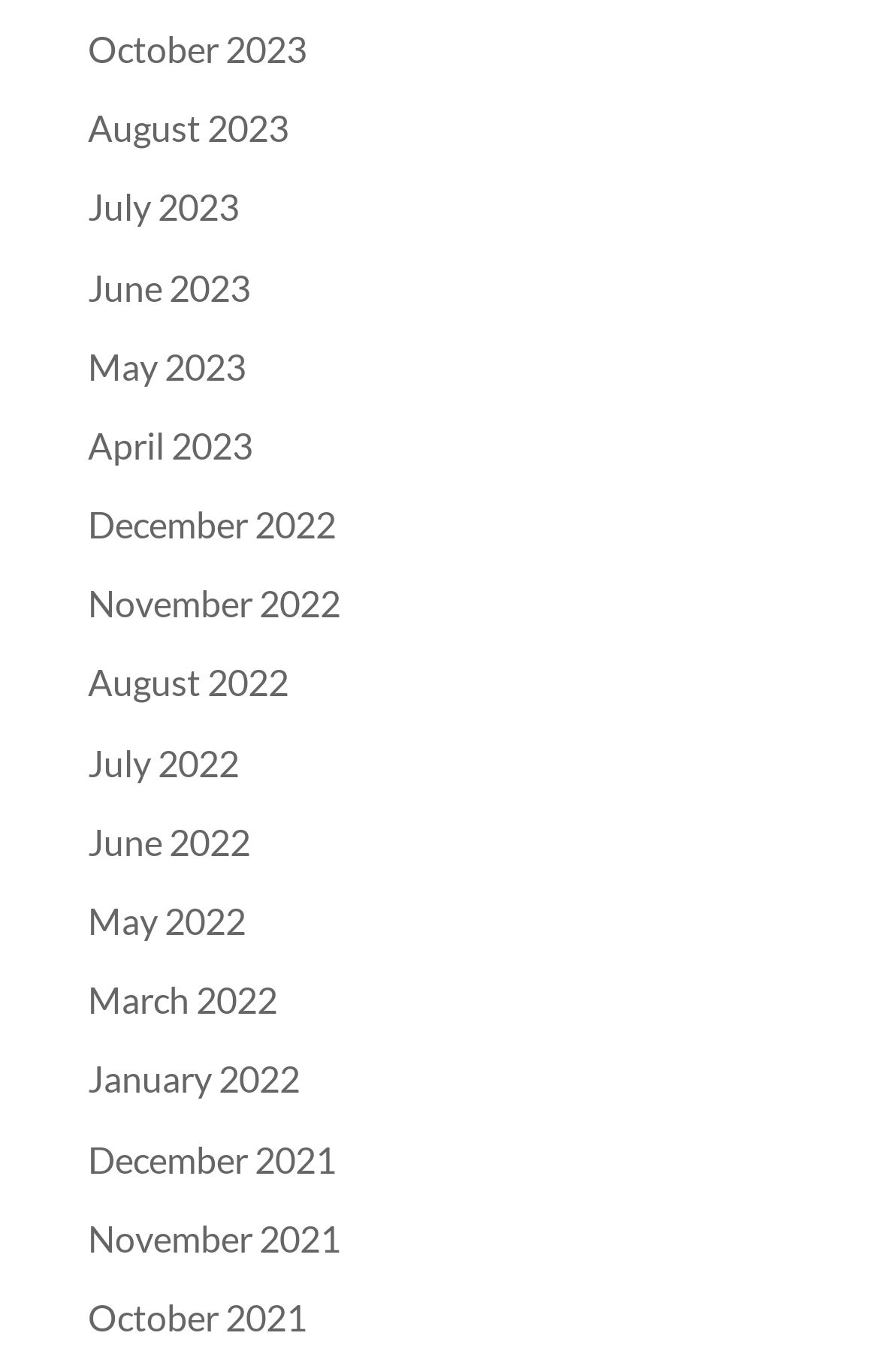How many links are there for the year 2023?
From the image, respond with a single word or phrase.

5